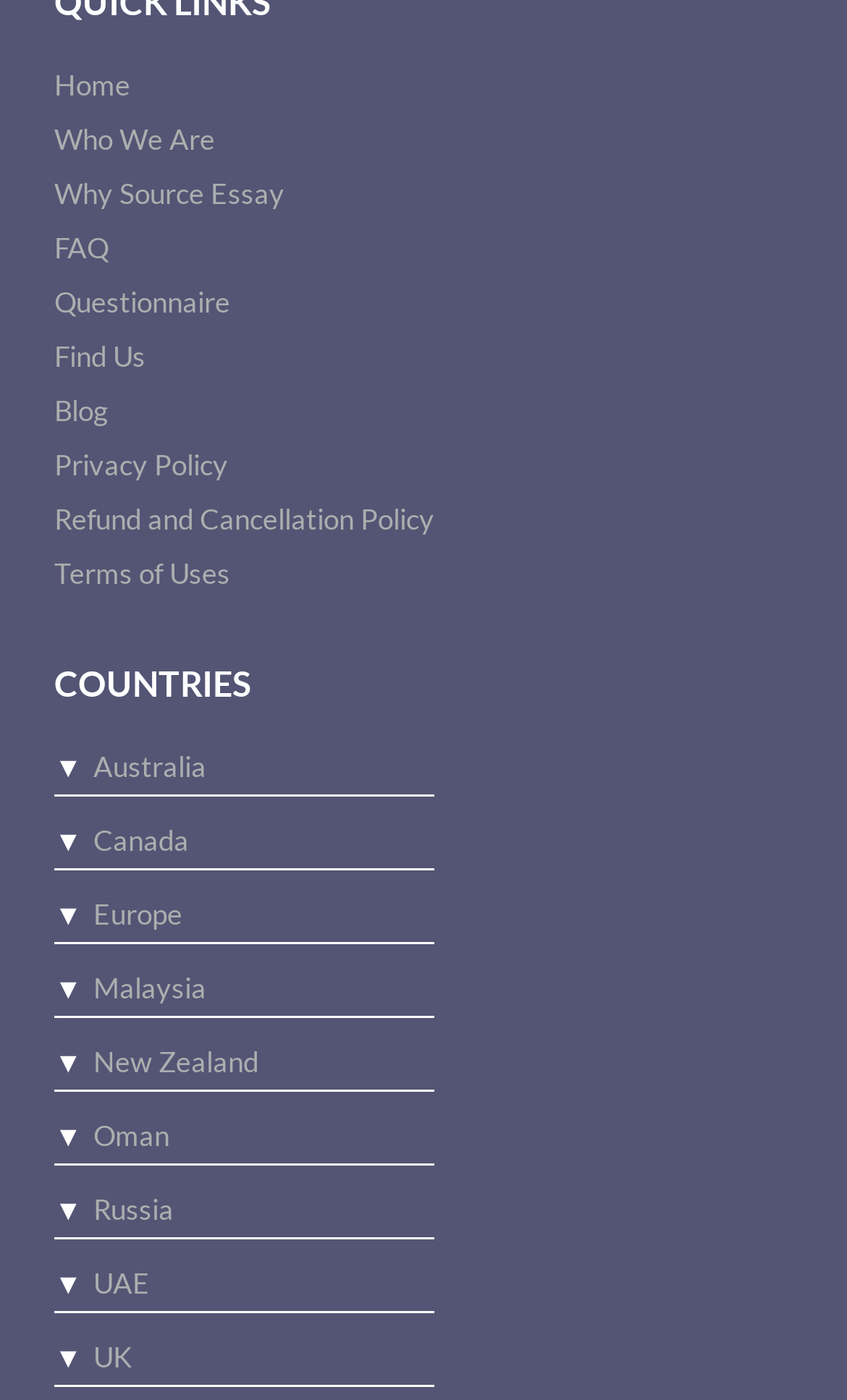Identify the bounding box coordinates of the element that should be clicked to fulfill this task: "Go to Blog". The coordinates should be provided as four float numbers between 0 and 1, i.e., [left, top, right, bottom].

[0.064, 0.28, 0.128, 0.305]